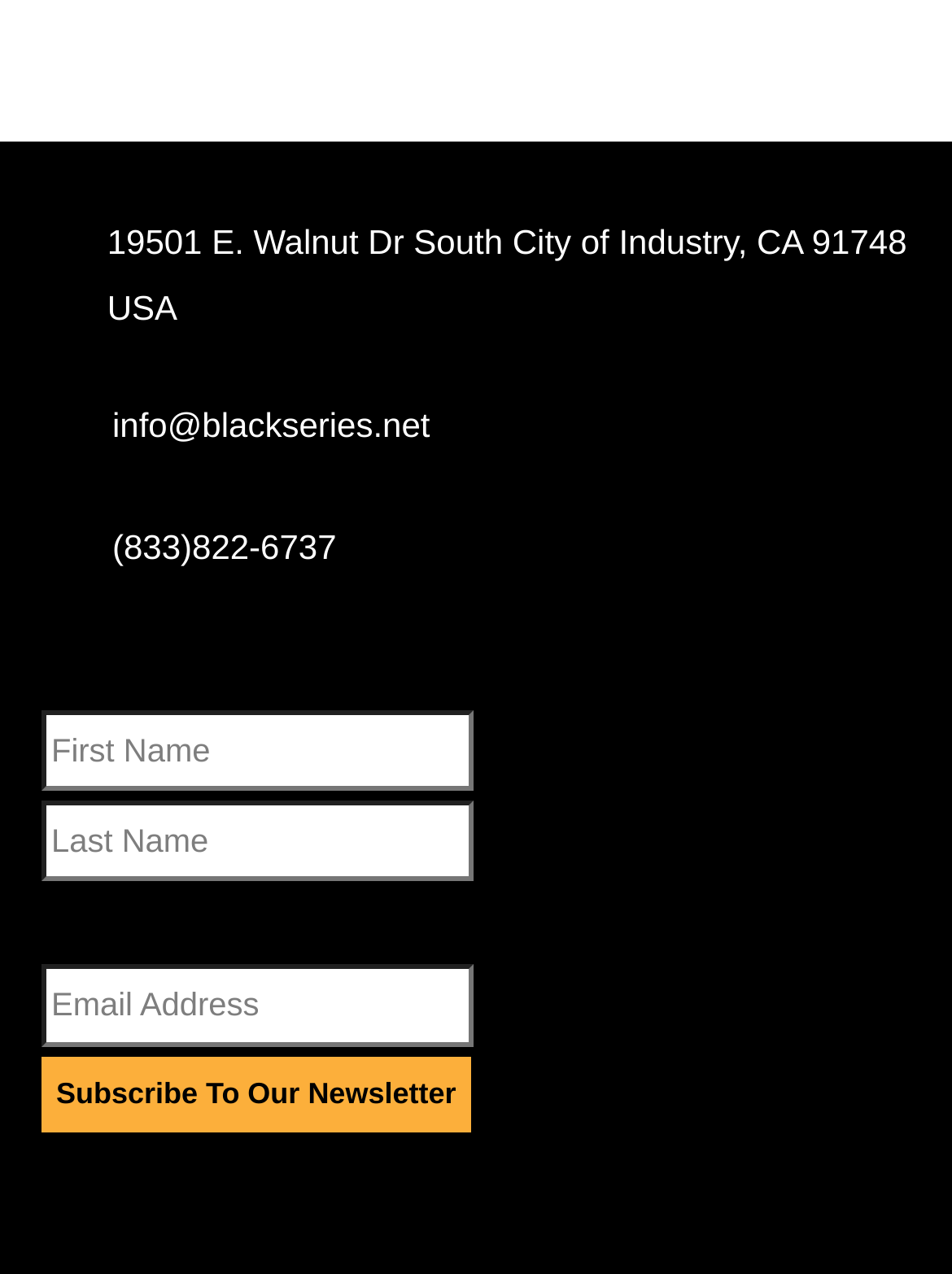Pinpoint the bounding box coordinates for the area that should be clicked to perform the following instruction: "Click subscribe to our newsletter".

[0.044, 0.829, 0.494, 0.888]